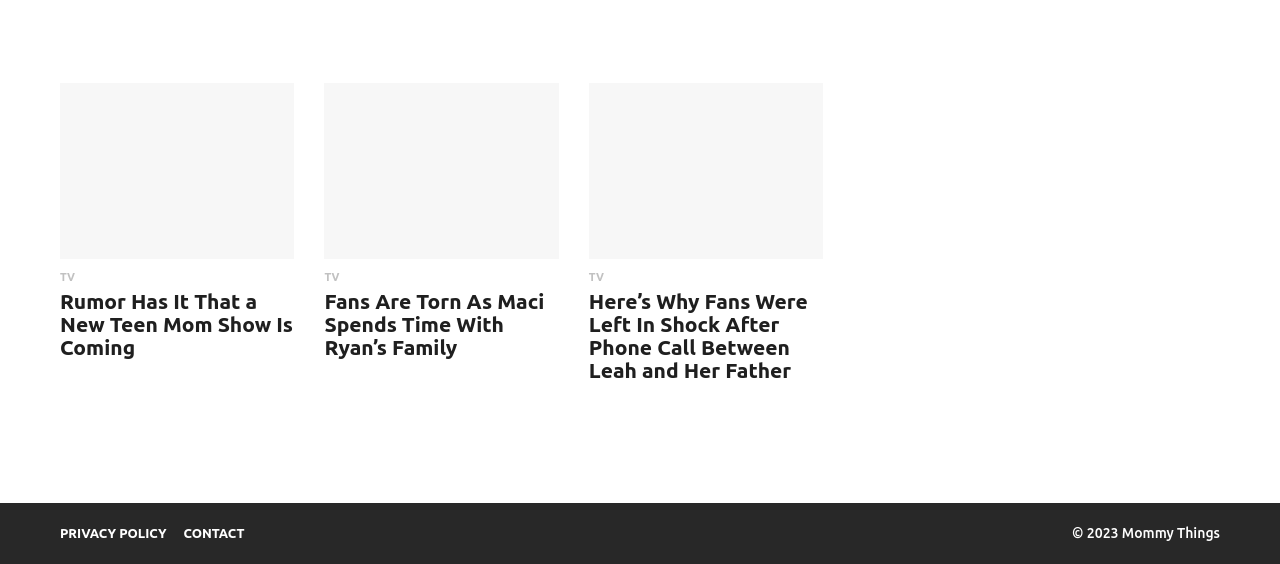How many articles are on the webpage?
Please provide a single word or phrase based on the screenshot.

3